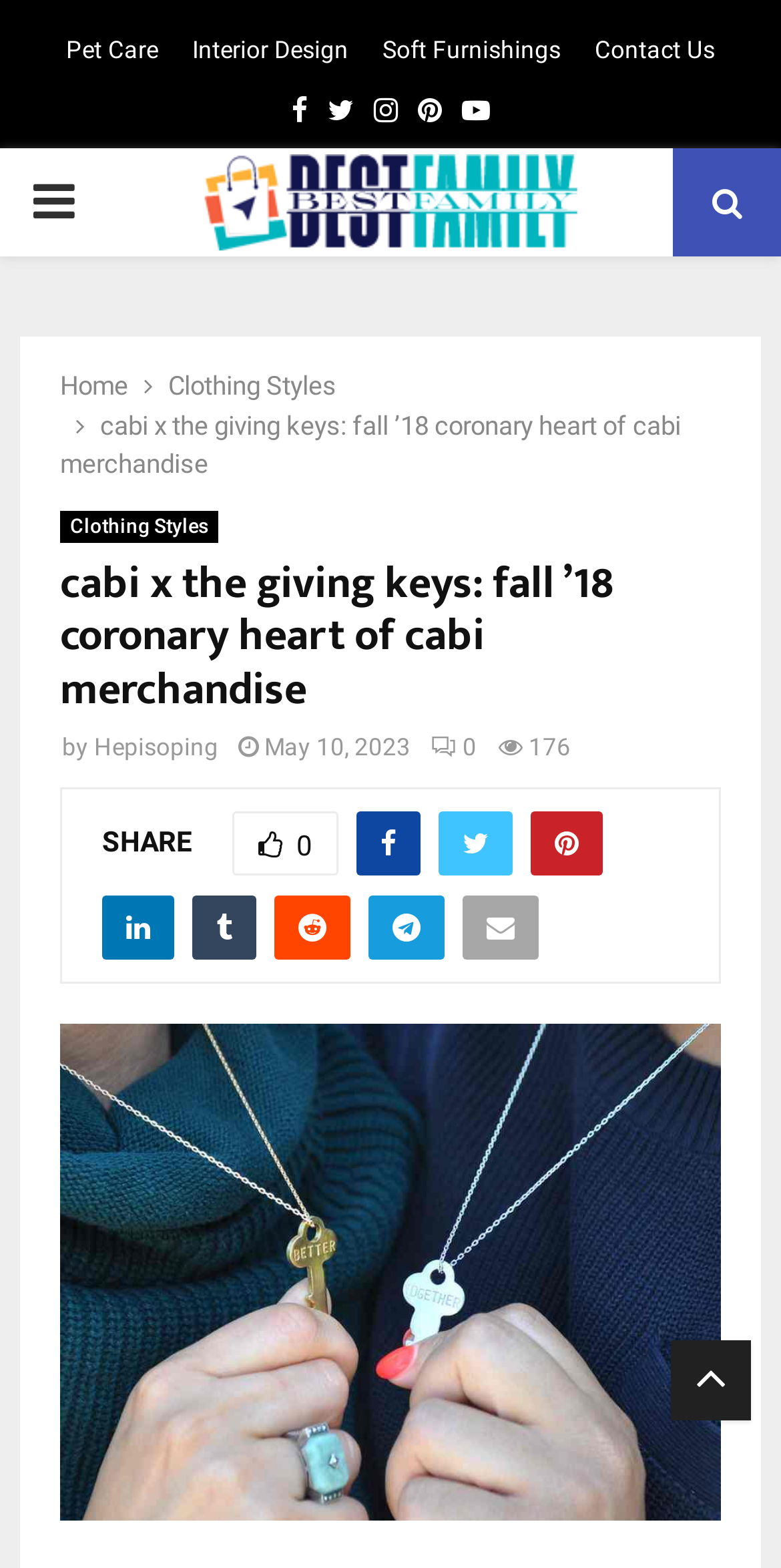Describe in detail what you see on the webpage.

This webpage appears to be an e-commerce website, specifically a product page for "cabi x the giving keys: fall ’18 coronary heart of cabi merchandise". 

At the top of the page, there is a navigation menu with links to "Pet Care", "Interior Design", "Soft Furnishings", and "Contact Us". Below this menu, there are social media links to Facebook, Twitter, Instagram, Pinterest, and Youtube. 

To the left of the social media links, there is a "PRIMARY MENU" button. Next to this button, there is an image with the text "Best Family Shopping". 

On the right side of the page, there is a secondary navigation menu with links to "Home", "Clothing Styles", and the current page "cabi x the giving keys: fall ’18 coronary heart of cabi merchandise". 

The main content of the page is a product description, which includes a heading with the product name, a subheading "by Hepisoping", and a timestamp "May 10, 2023". There are also social media sharing links and a "SHARE" button. 

Below the product description, there is a large image of the product. At the bottom of the page, there is a small icon.